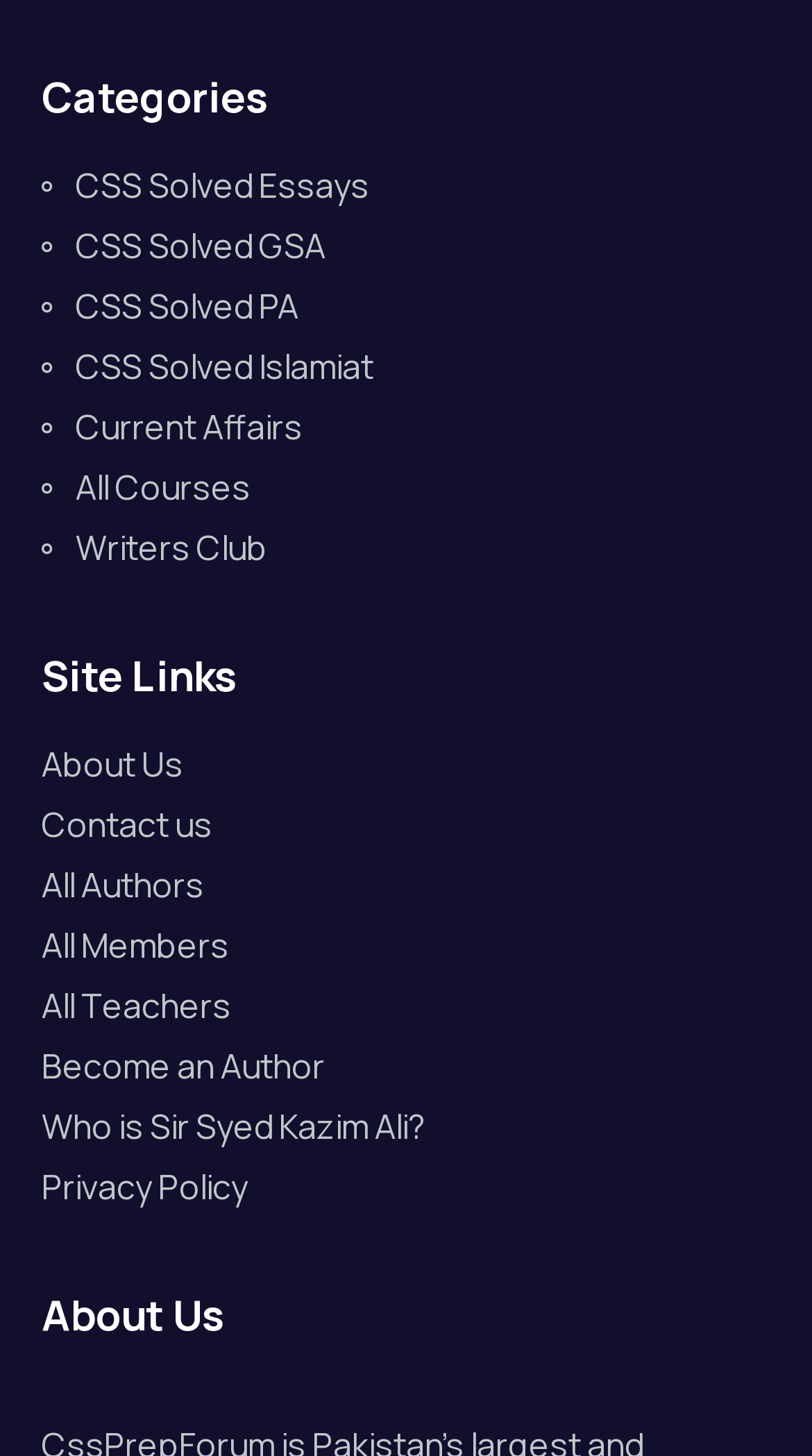Provide the bounding box coordinates of the UI element this sentence describes: "All Members".

[0.051, 0.632, 0.949, 0.667]